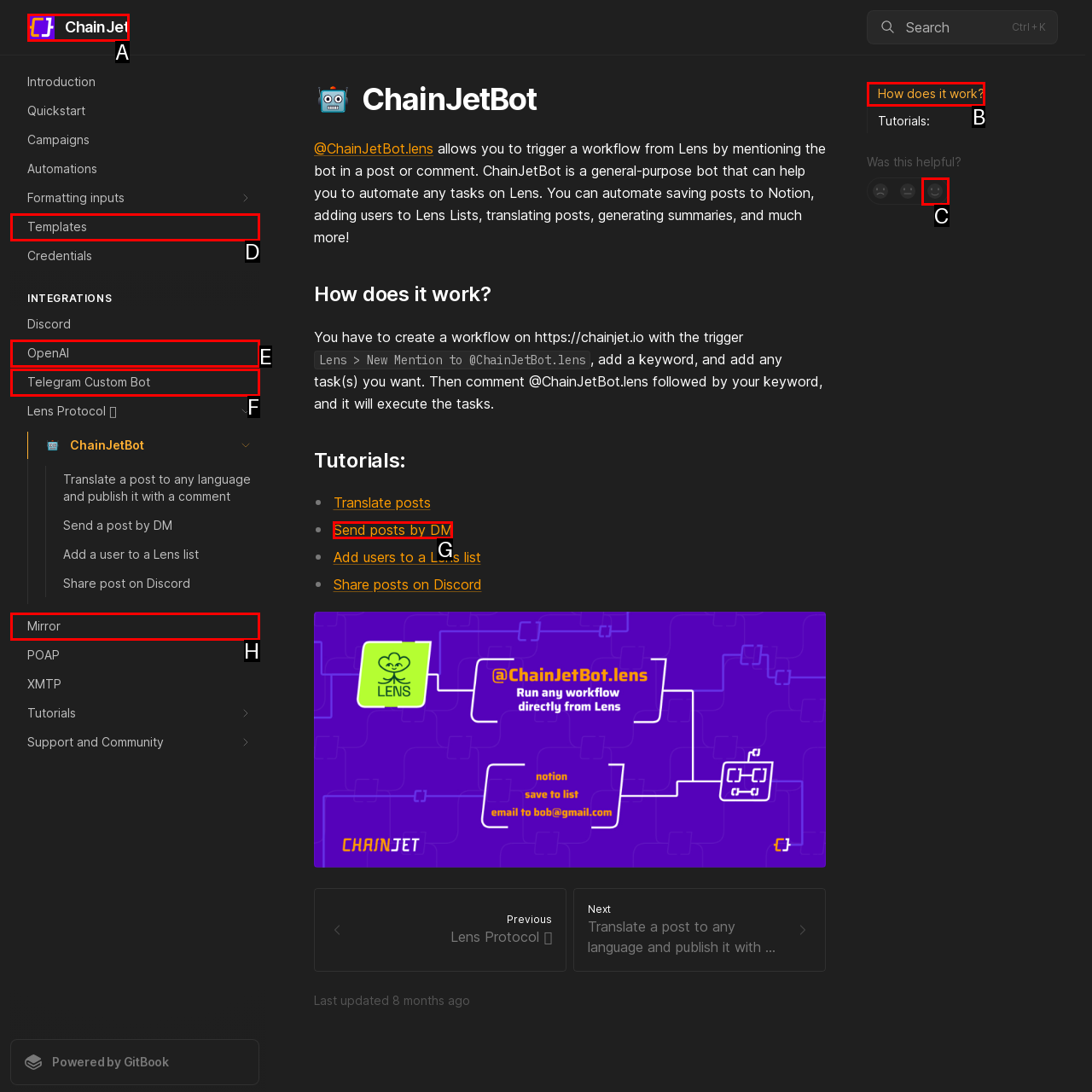Select the correct UI element to complete the task: Click 'How does it work?'
Please provide the letter of the chosen option.

B